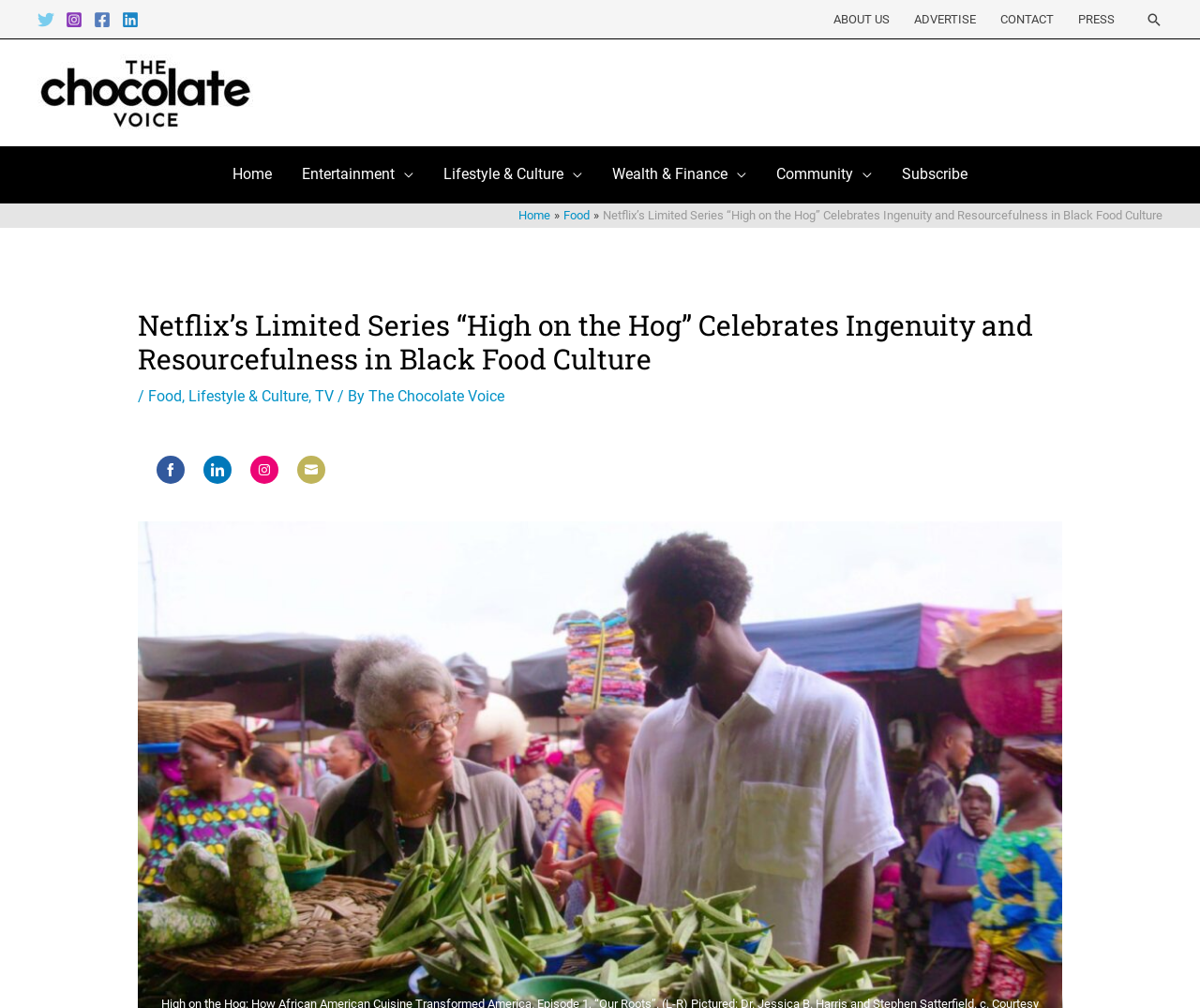Please determine the headline of the webpage and provide its content.

Netflix’s Limited Series “High on the Hog” Celebrates Ingenuity and Resourcefulness in Black Food Culture